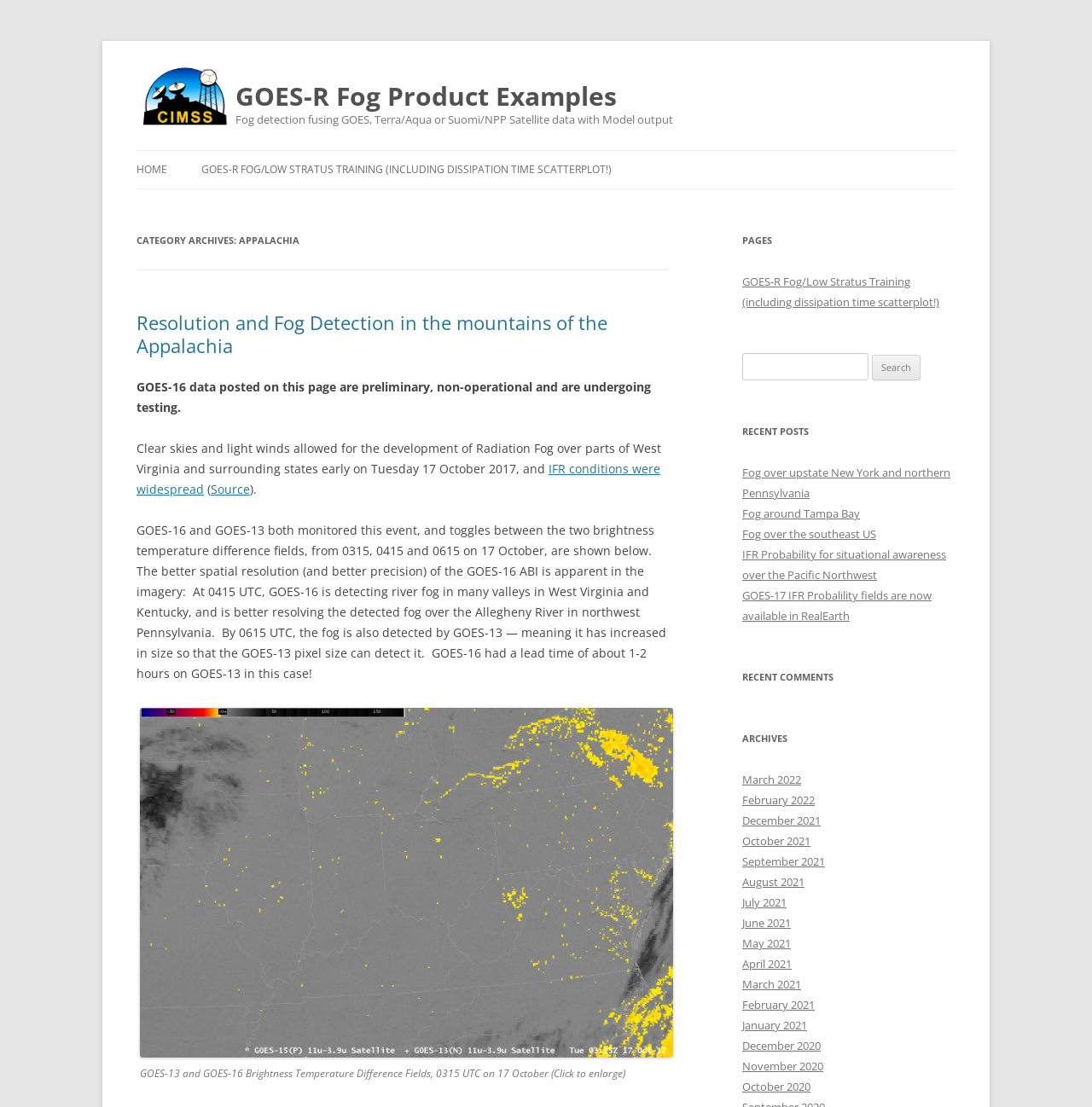What is the location mentioned in the first paragraph?
Please give a detailed and thorough answer to the question, covering all relevant points.

I found the answer by reading the first paragraph which mentions 'Clear skies and light winds allowed for the development of Radiation Fog over parts of West Virginia and surrounding states early on Tuesday 17 October 2017...'.